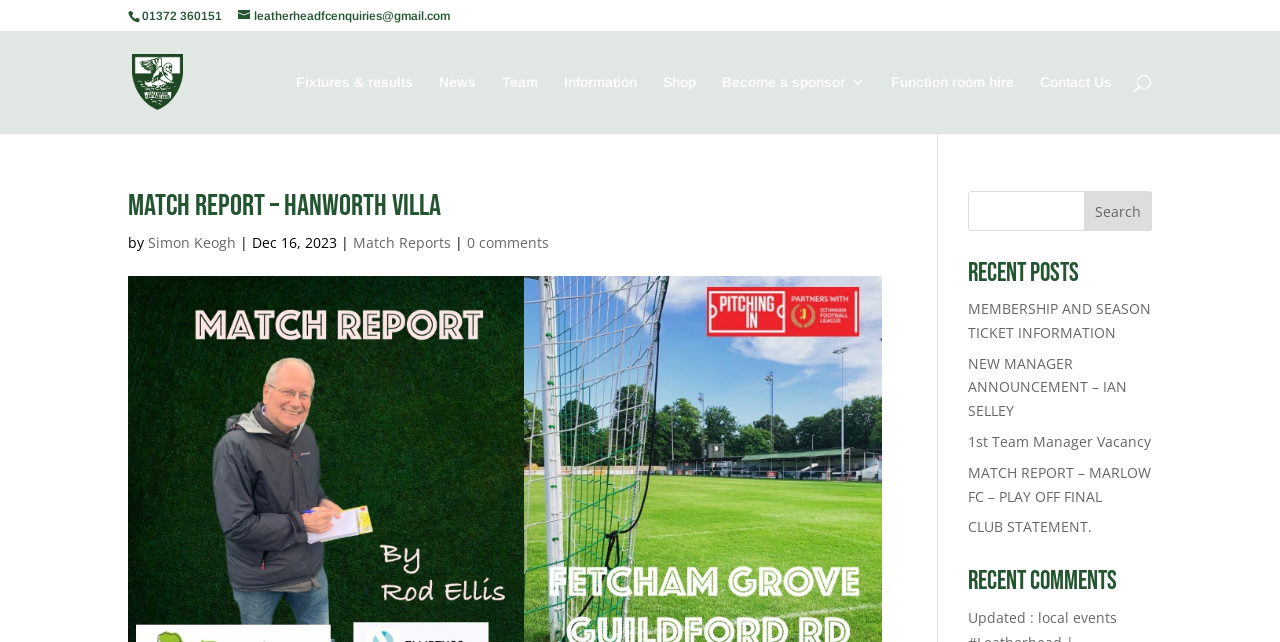Please predict the bounding box coordinates (top-left x, top-left y, bottom-right x, bottom-right y) for the UI element in the screenshot that fits the description: Simon Keogh

[0.116, 0.363, 0.184, 0.393]